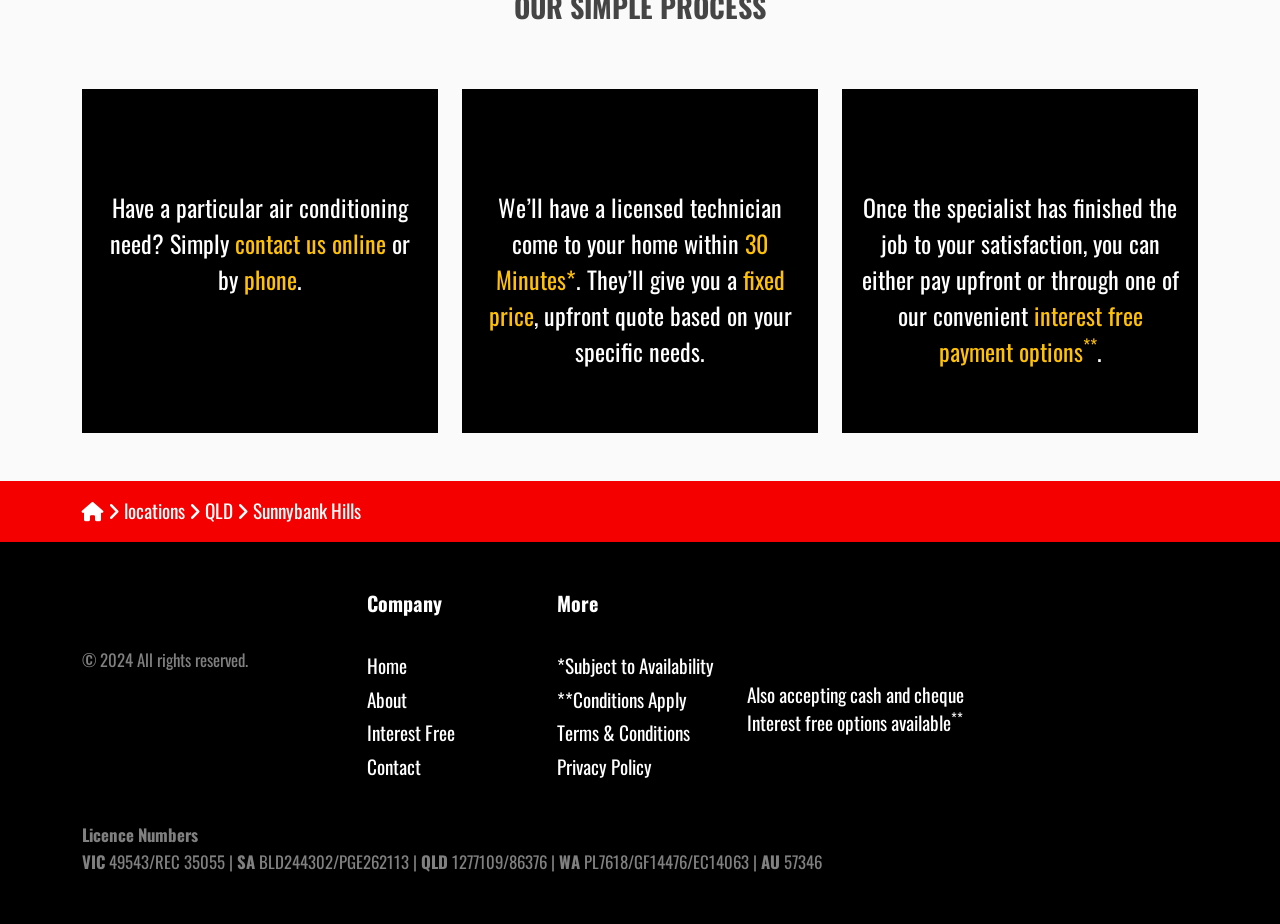Determine the bounding box coordinates in the format (top-left x, top-left y, bottom-right x, bottom-right y). Ensure all values are floating point numbers between 0 and 1. Identify the bounding box of the UI element described by: See what’s in your area

None